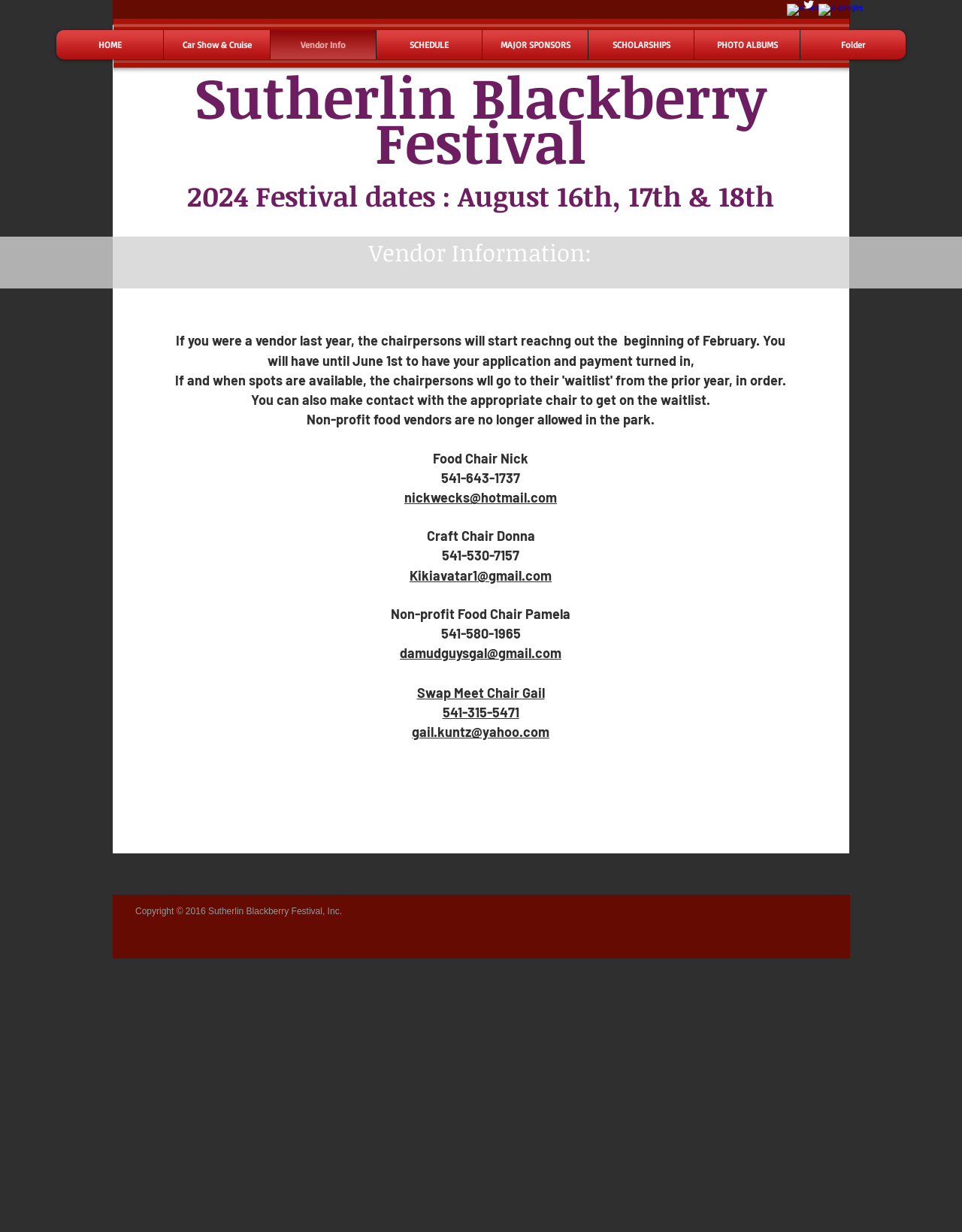Please mark the bounding box coordinates of the area that should be clicked to carry out the instruction: "Contact Food Chair Nick".

[0.459, 0.381, 0.541, 0.394]